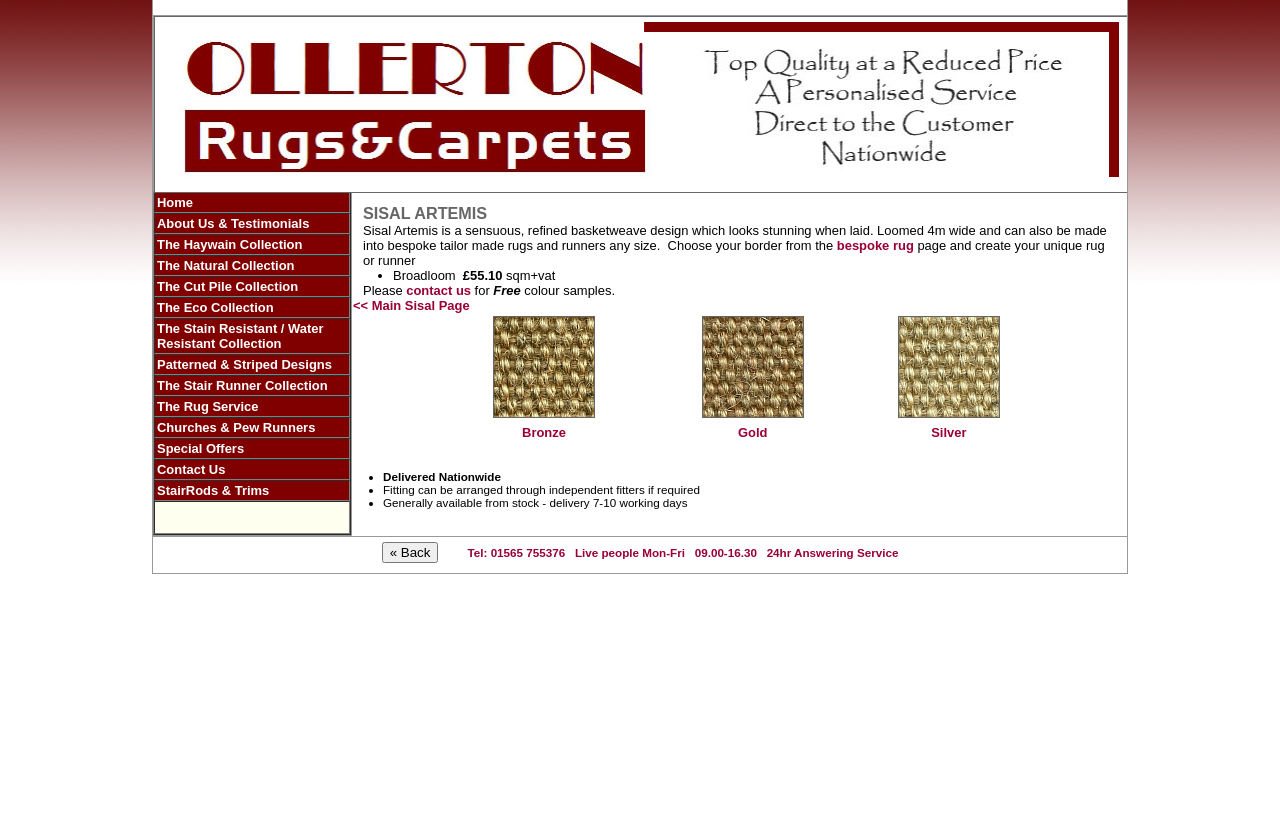Determine the bounding box of the UI element mentioned here: "The Haywain Collection". The coordinates must be in the format [left, top, right, bottom] with values ranging from 0 to 1.

[0.123, 0.288, 0.236, 0.307]